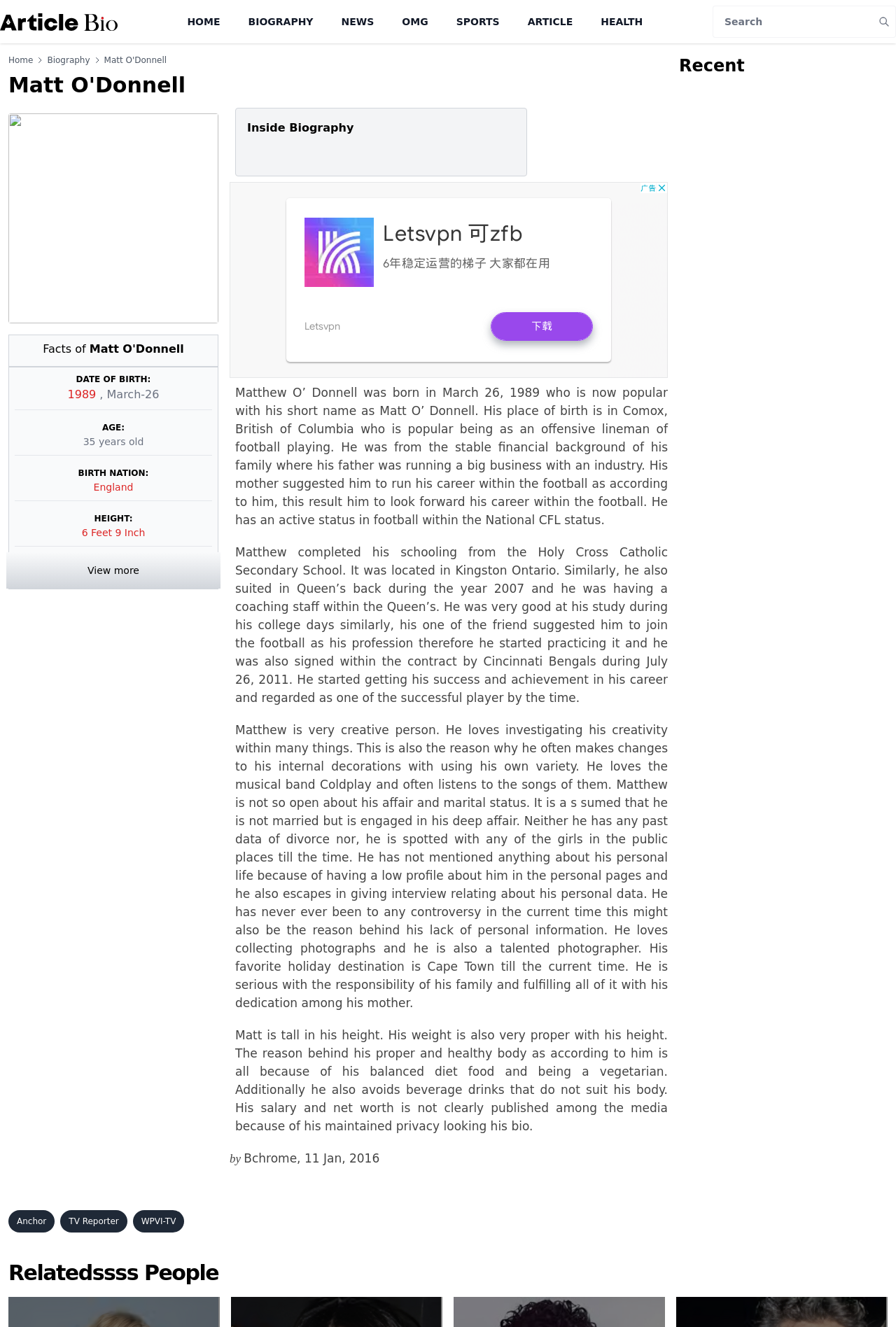Review the image closely and give a comprehensive answer to the question: What is Matt O'Donnell's date of birth?

The answer can be found in the table section of the webpage, where it is mentioned under the 'DATE OF BIRTH:' rowheader, with the value '1989, March-26'.